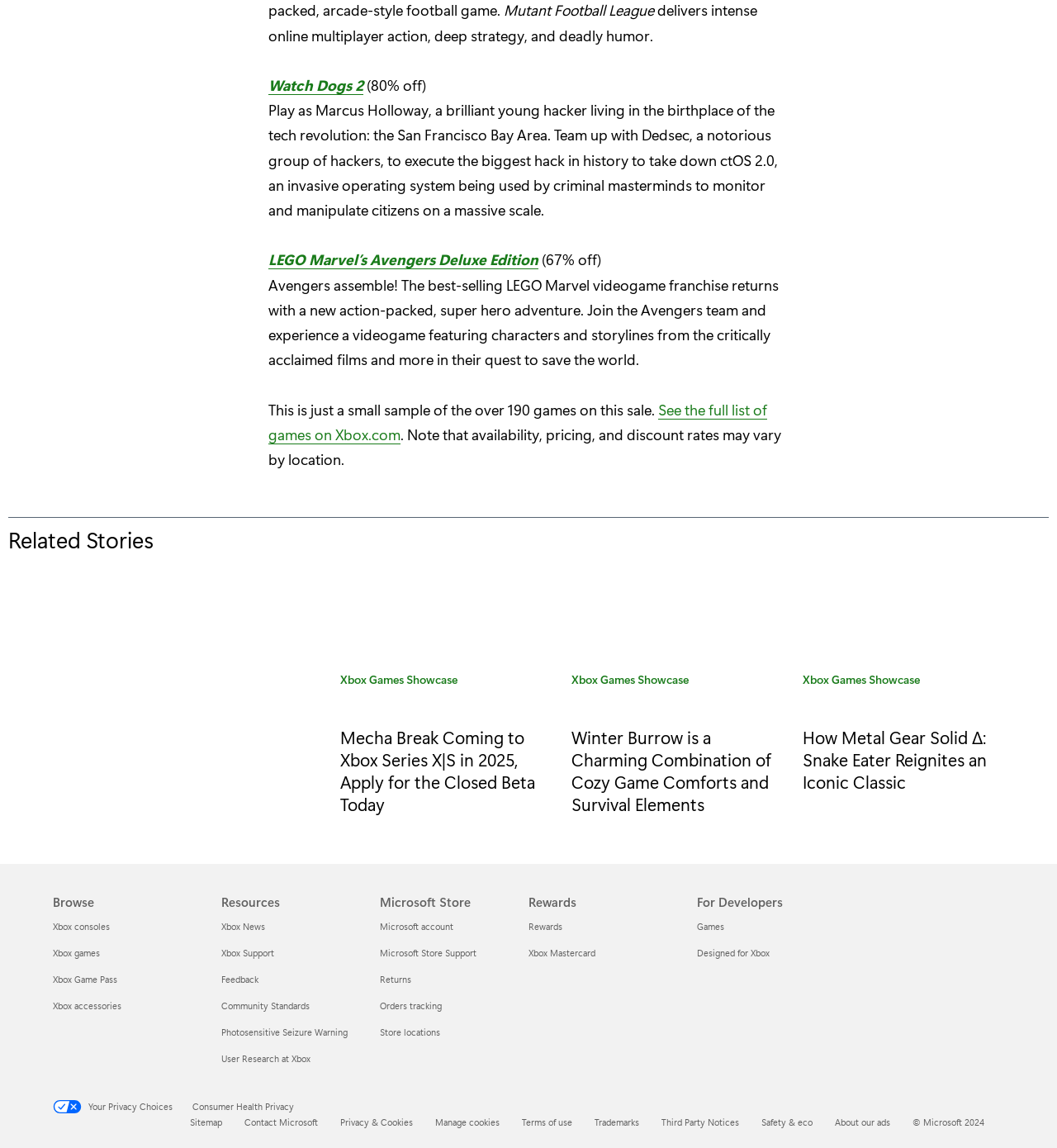Please determine the bounding box coordinates of the section I need to click to accomplish this instruction: "Click on LEGO Marvel’s Avengers Deluxe Edition".

[0.254, 0.218, 0.509, 0.235]